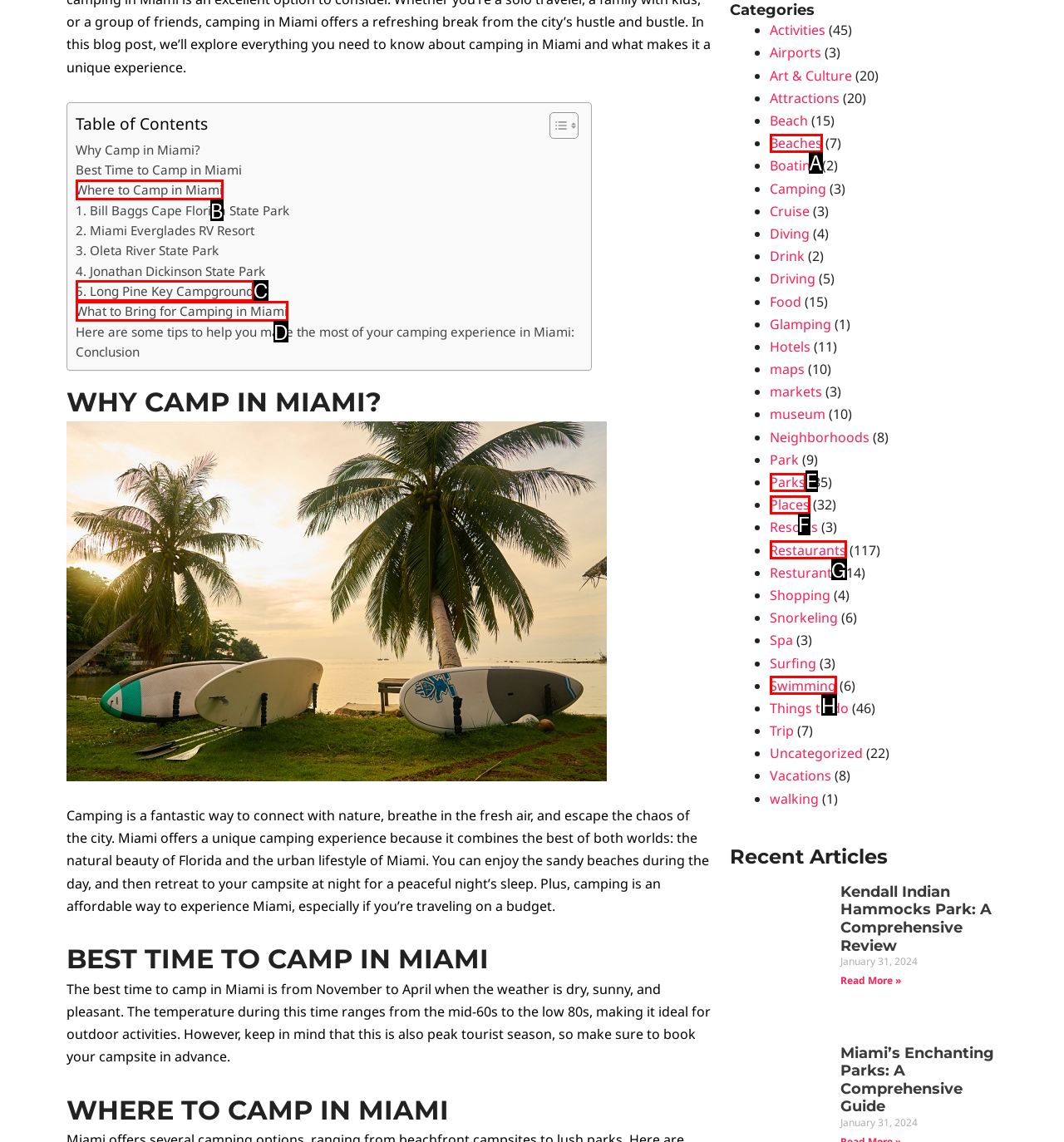From the available choices, determine which HTML element fits this description: Cleaning & Janitorial Respond with the correct letter.

None